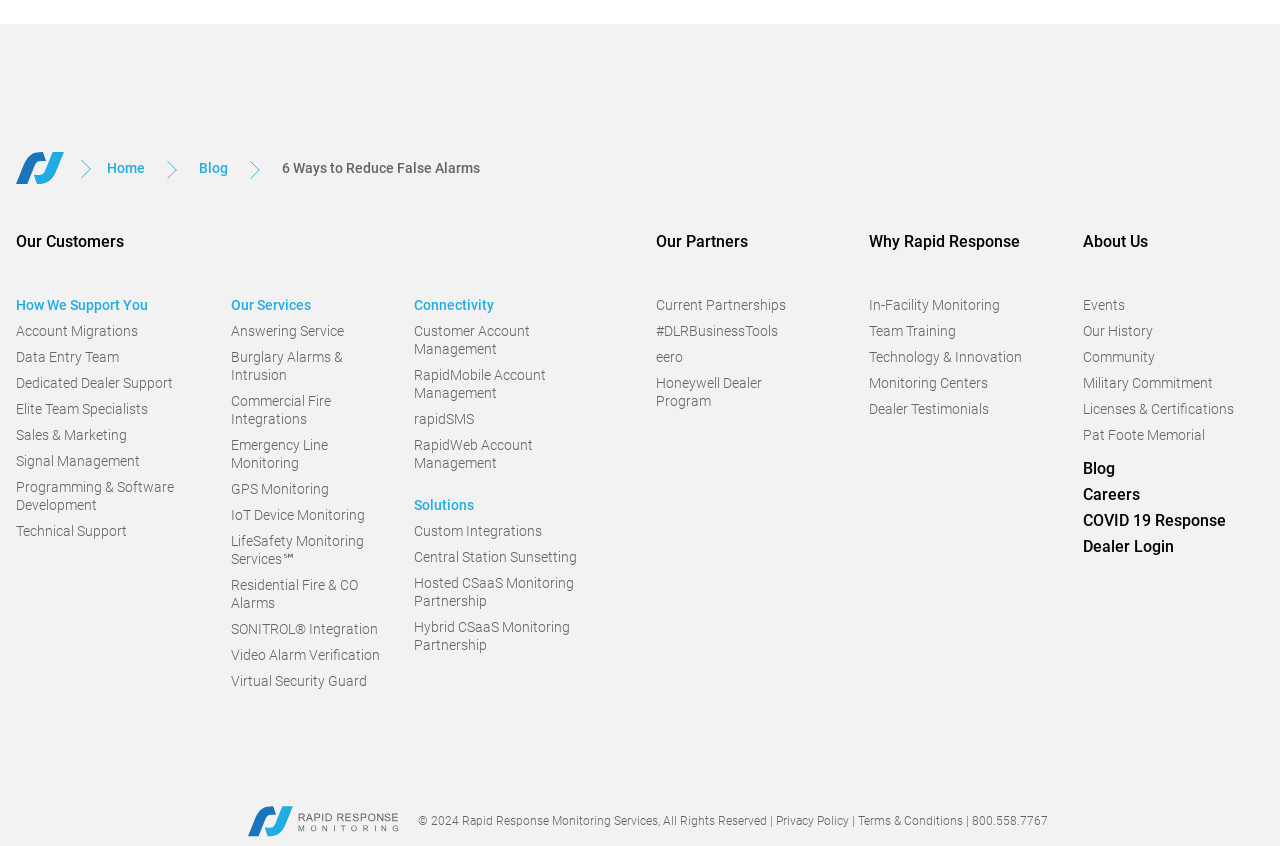Determine the bounding box coordinates of the clickable region to follow the instruction: "Explore Our Customers".

[0.012, 0.275, 0.097, 0.297]